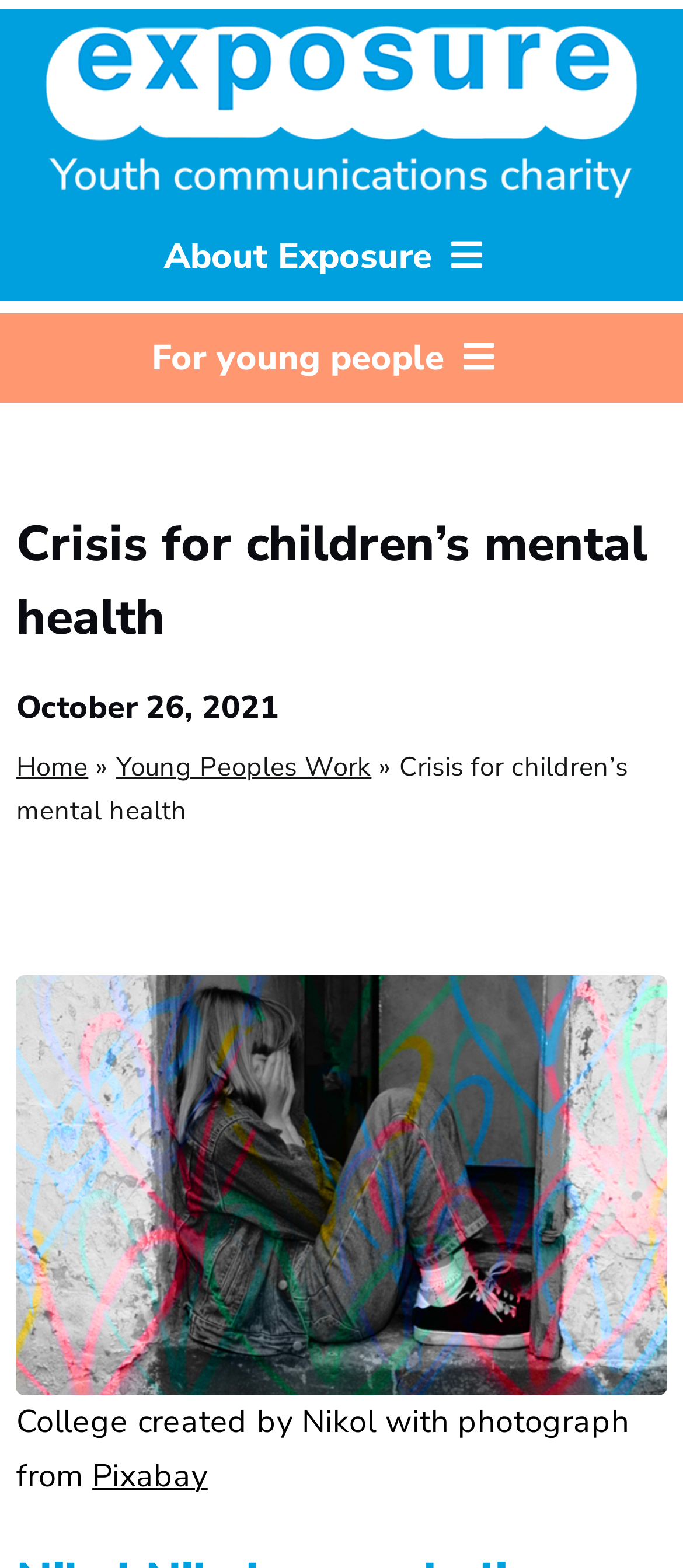What is the text of the heading above the image?
Answer the question with a single word or phrase, referring to the image.

Crisis for children’s mental health